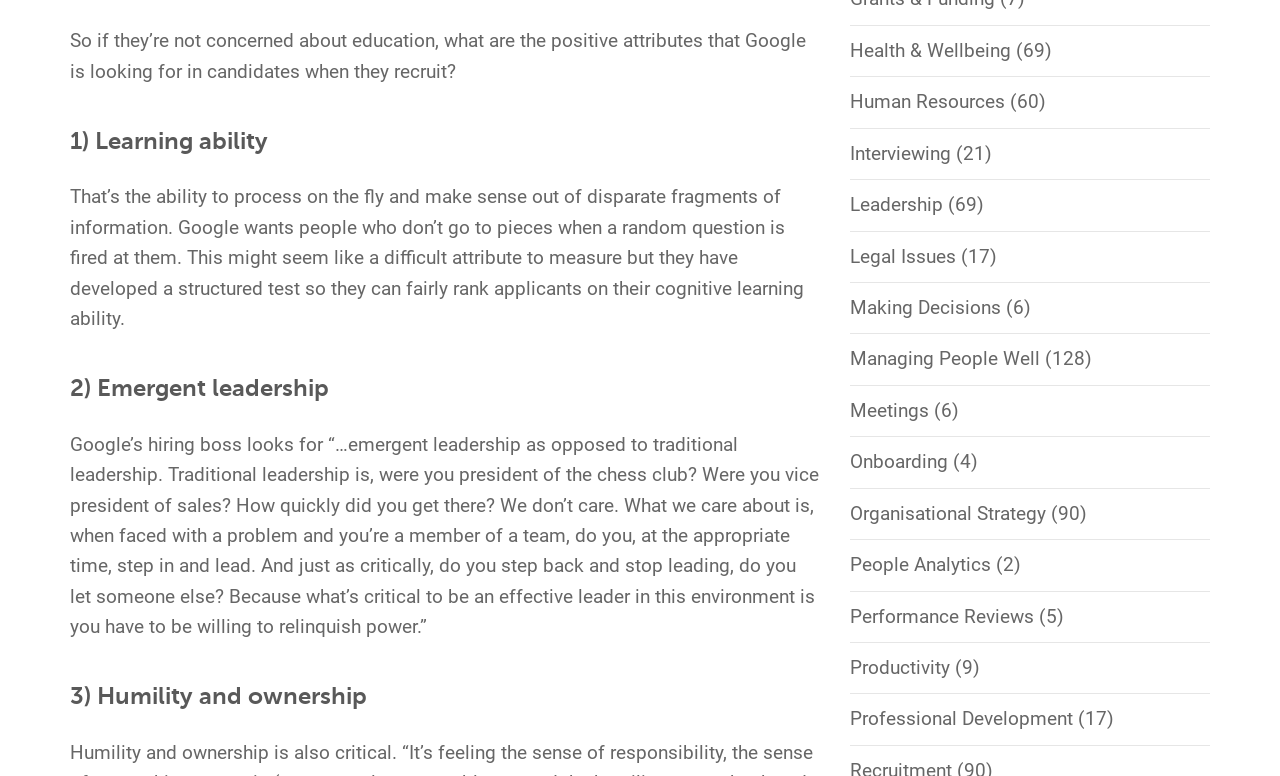What is the first attribute Google looks for in candidates?
Refer to the image and provide a one-word or short phrase answer.

Learning ability